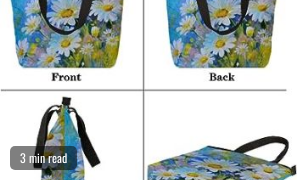Look at the image and give a detailed response to the following question: What is the suggested reading time for the accompanying article?

Accompanying the image is a label indicating '3 min read', suggesting a quick and informative article related to the item, possibly discussing its features or styling tips.